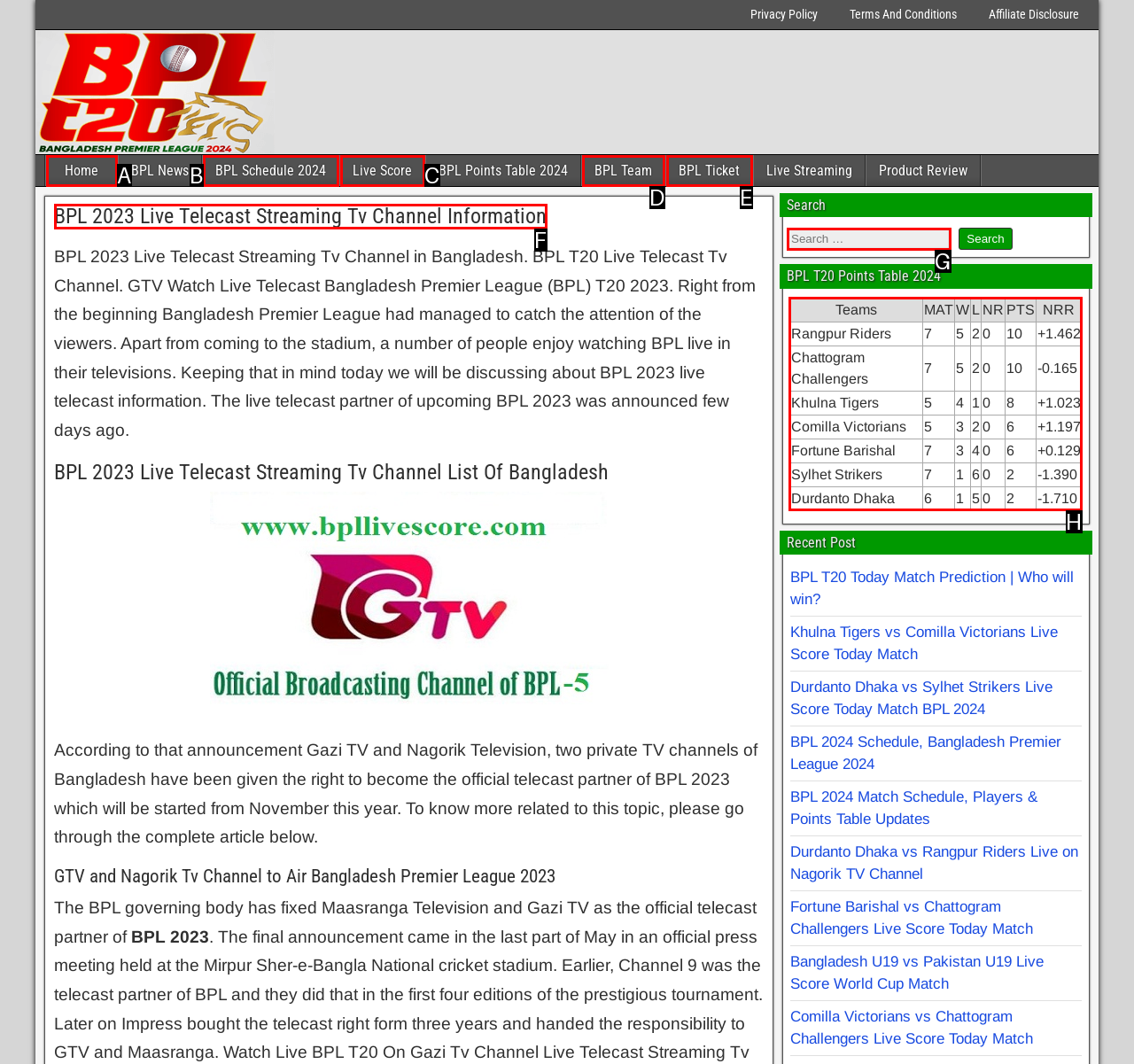Determine the HTML element to click for the instruction: View the 'BPL T20 Points Table 2024'.
Answer with the letter corresponding to the correct choice from the provided options.

H